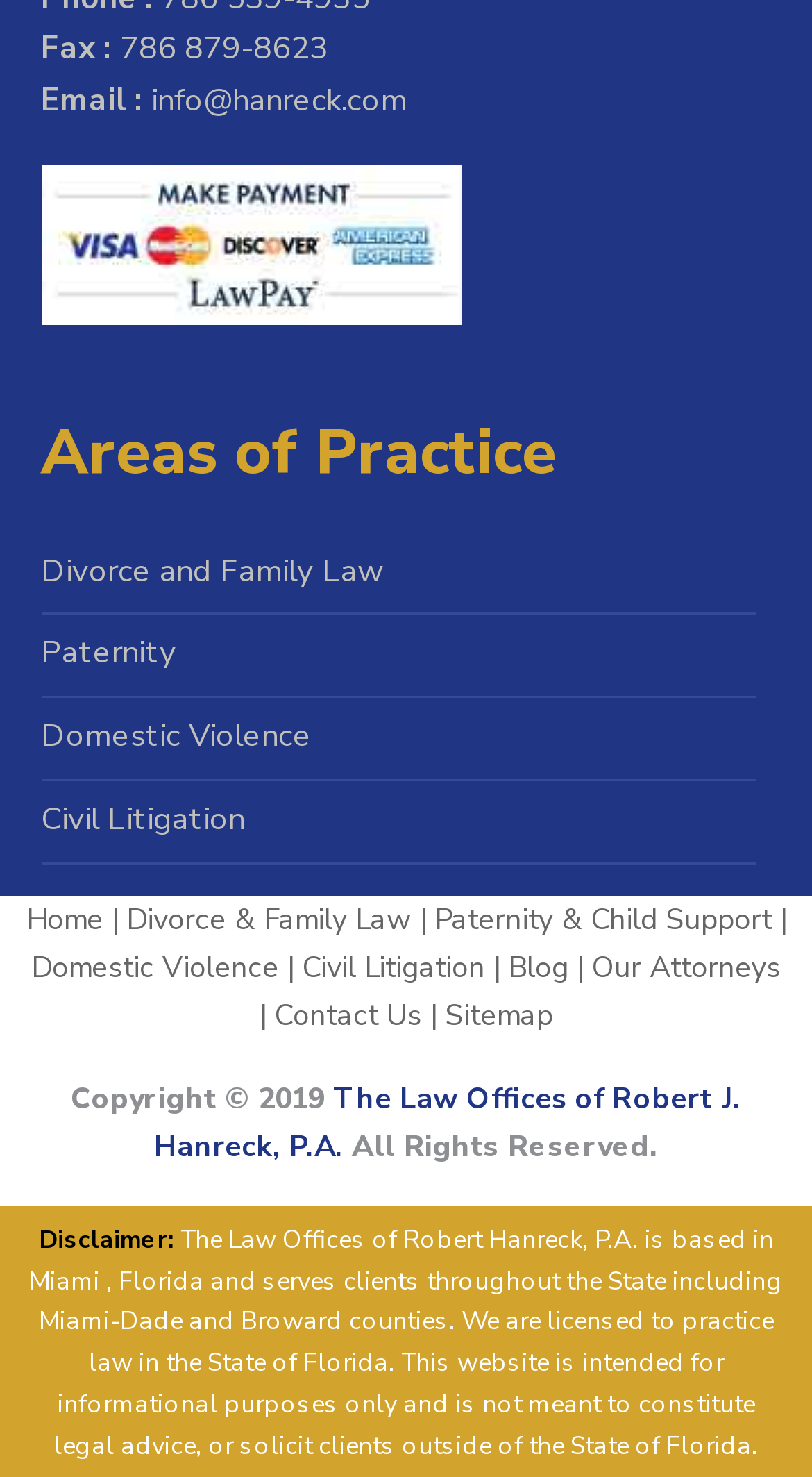Please identify the coordinates of the bounding box that should be clicked to fulfill this instruction: "Go to Home page".

[0.032, 0.609, 0.127, 0.636]